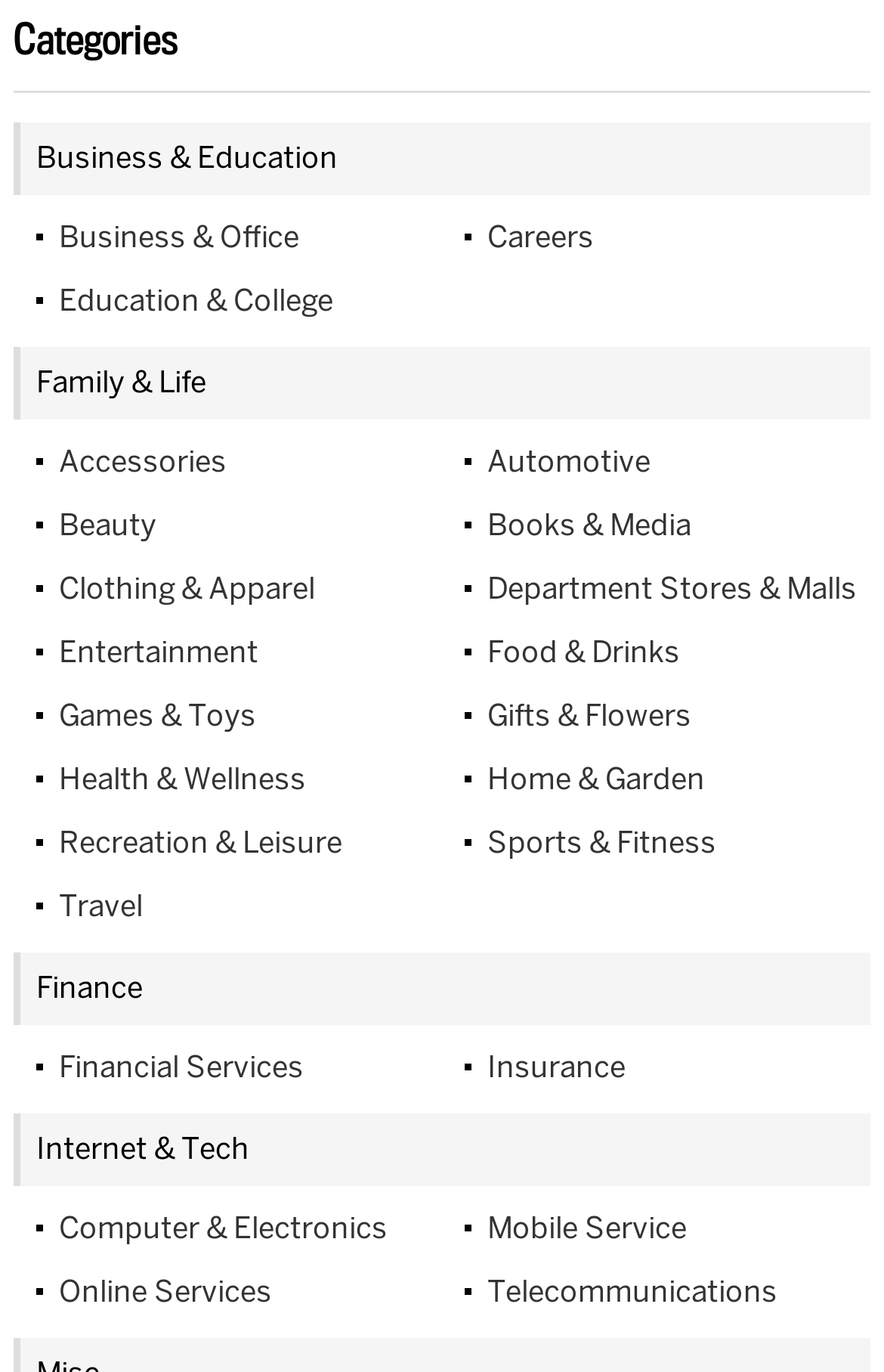Reply to the question below using a single word or brief phrase:
Where is the 'Careers' link located?

Middle left